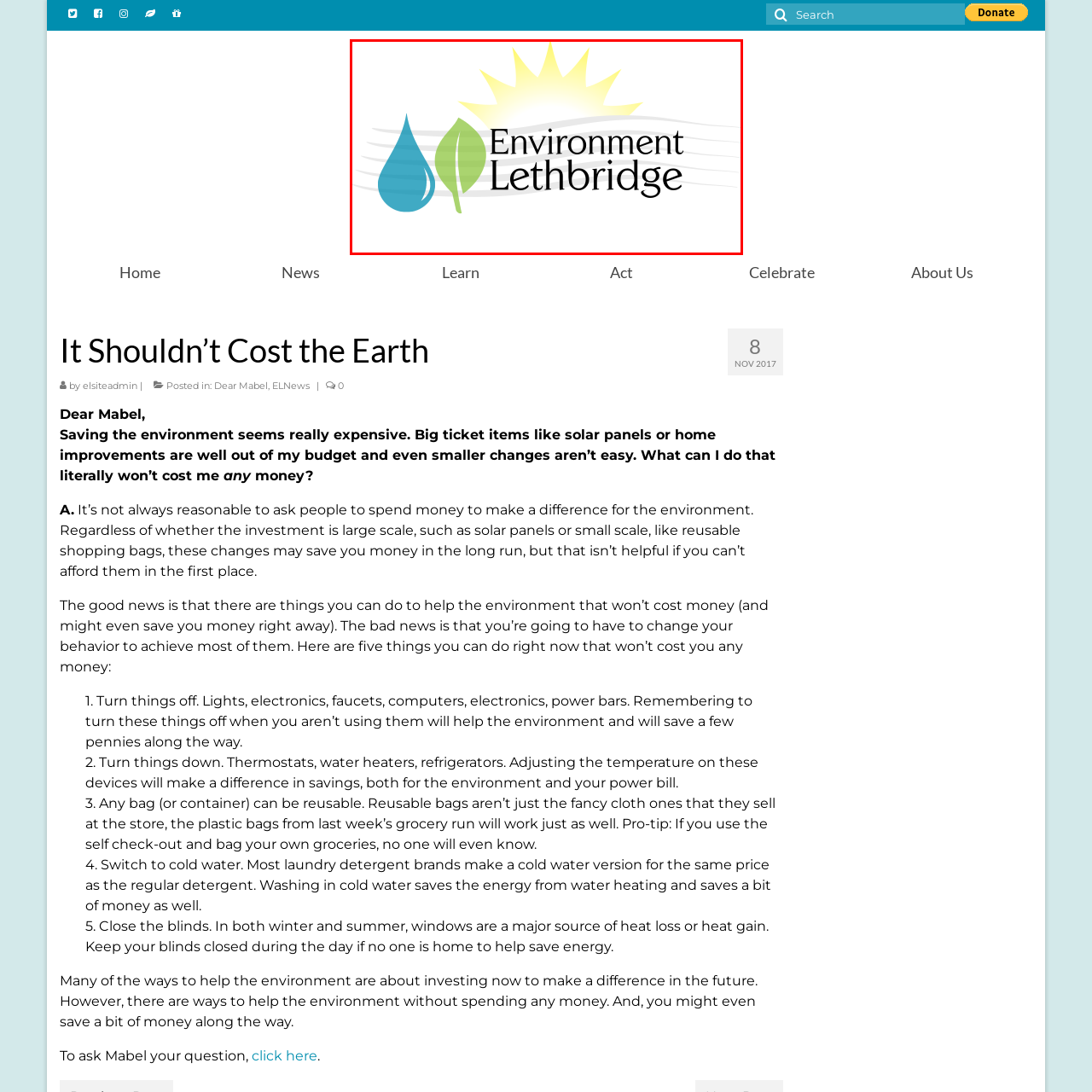View the element within the red boundary, What is the focus of Environment Lethbridge? 
Deliver your response in one word or phrase.

Fostering a sustainable future